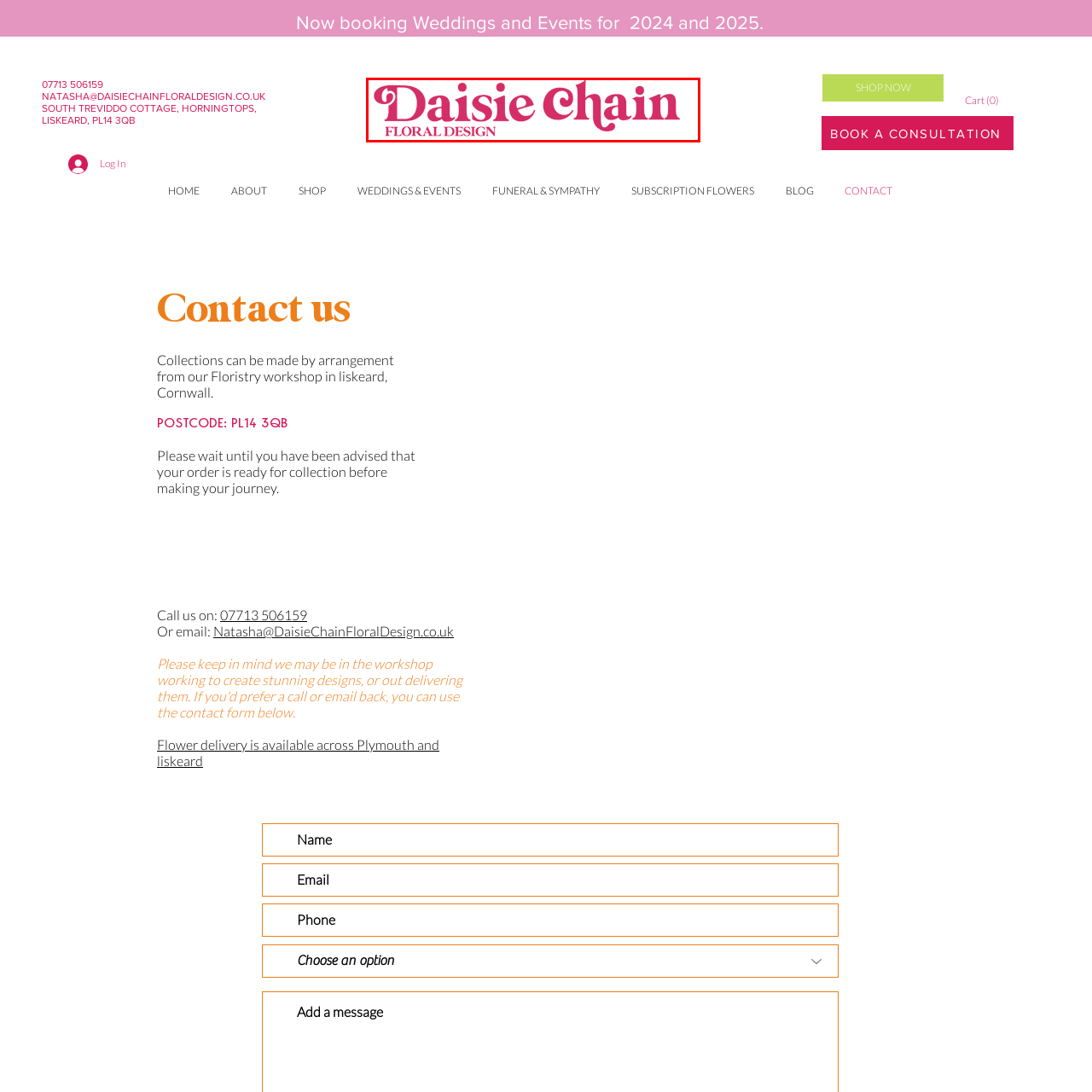Offer a complete and descriptive caption for the image marked by the red box.

The image showcases the vibrant logo of "Daisie Chain Floral Design," an independent florist based in Liskeard. The logo features the business name stylized in rich pink letters, conveying a sense of creativity and elegance. The design likely reflects the florist's focus on providing beautiful floral arrangements for various occasions, including weddings and events. The accompanying text emphasizes their commitment to exceptional floral service and reliable delivery options throughout the Liskeard area.